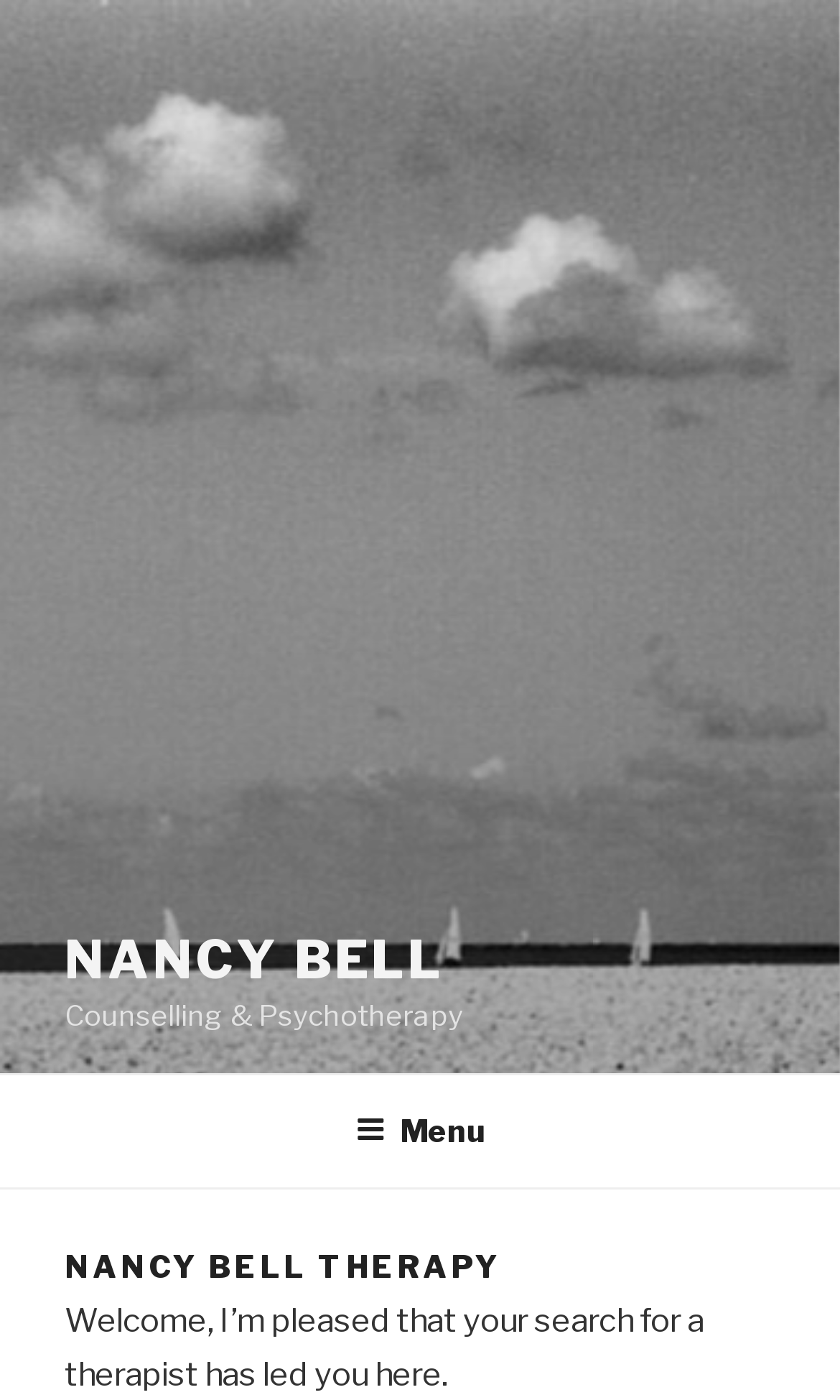Please answer the following question using a single word or phrase: 
What is the purpose of the 'Menu' button?

To navigate